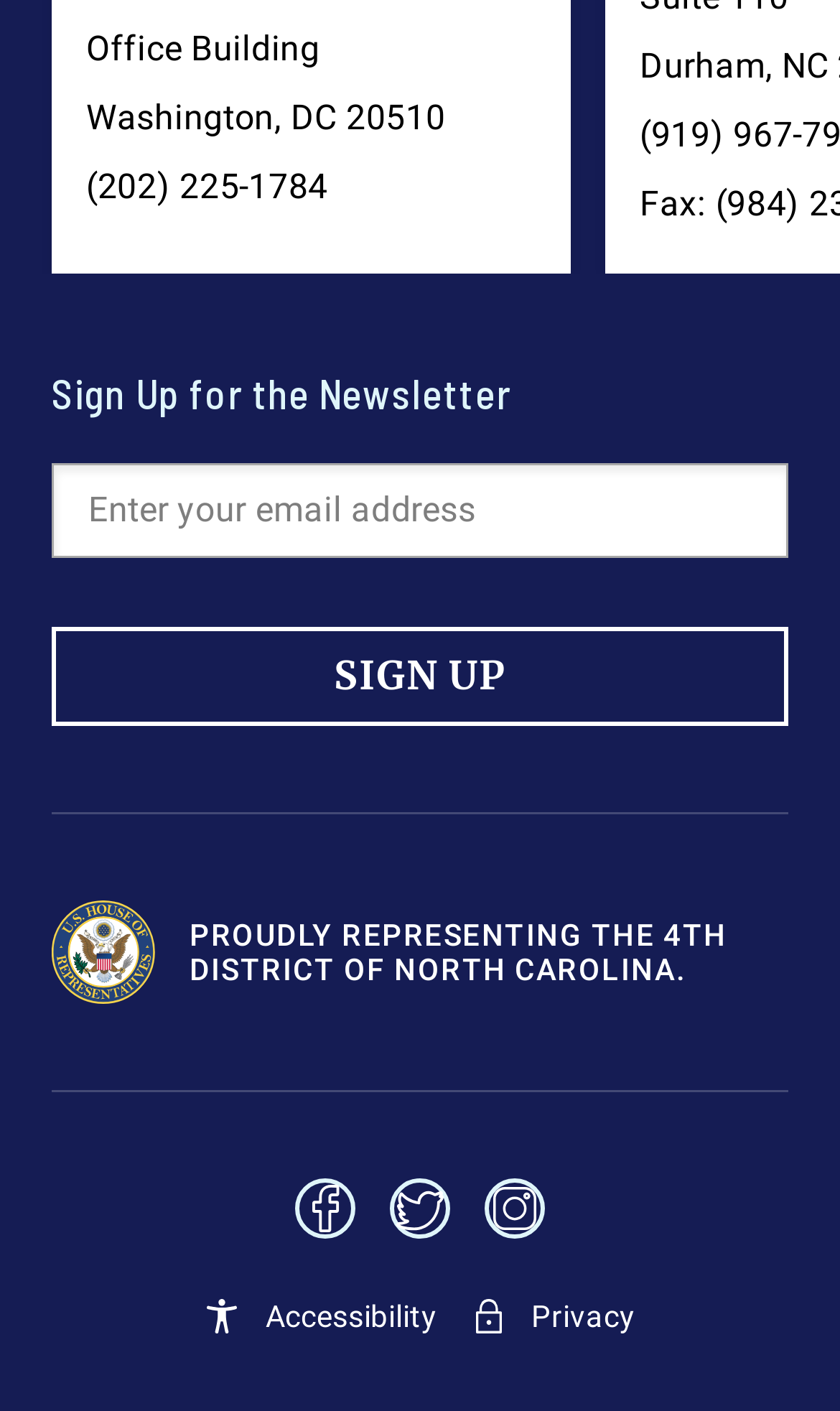Locate the bounding box coordinates of the element's region that should be clicked to carry out the following instruction: "Contact via phone". The coordinates need to be four float numbers between 0 and 1, i.e., [left, top, right, bottom].

[0.103, 0.118, 0.391, 0.147]